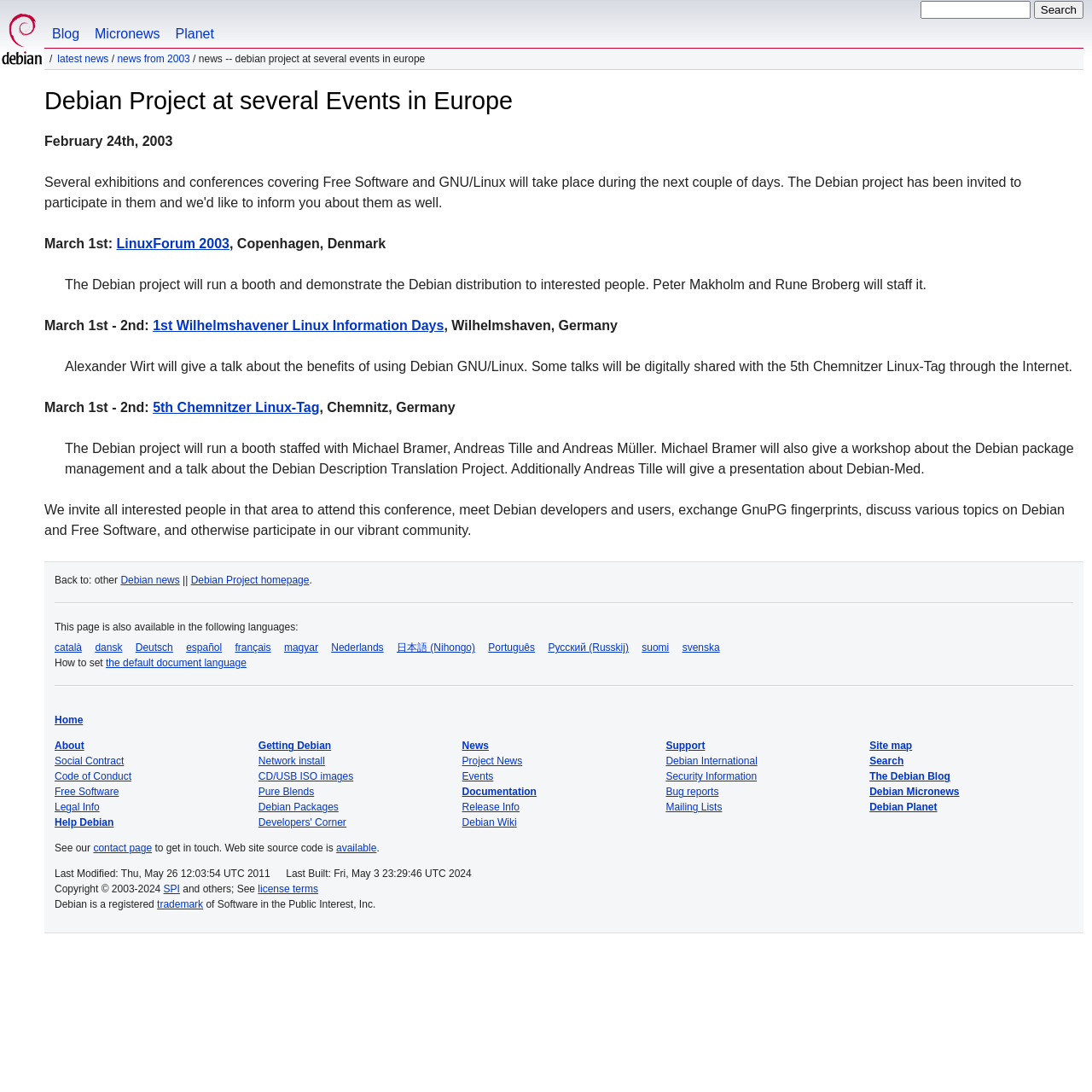Use the details in the image to answer the question thoroughly: 
What is the name of the project that will run a booth at the 5th Chemnitzer Linux-Tag?

I found the answer by looking at the DescriptionListTerm element with the text 'March 1st - 2nd:' and its corresponding DescriptionListDetail element, which mentions the Debian project running a booth at the 5th Chemnitzer Linux-Tag.